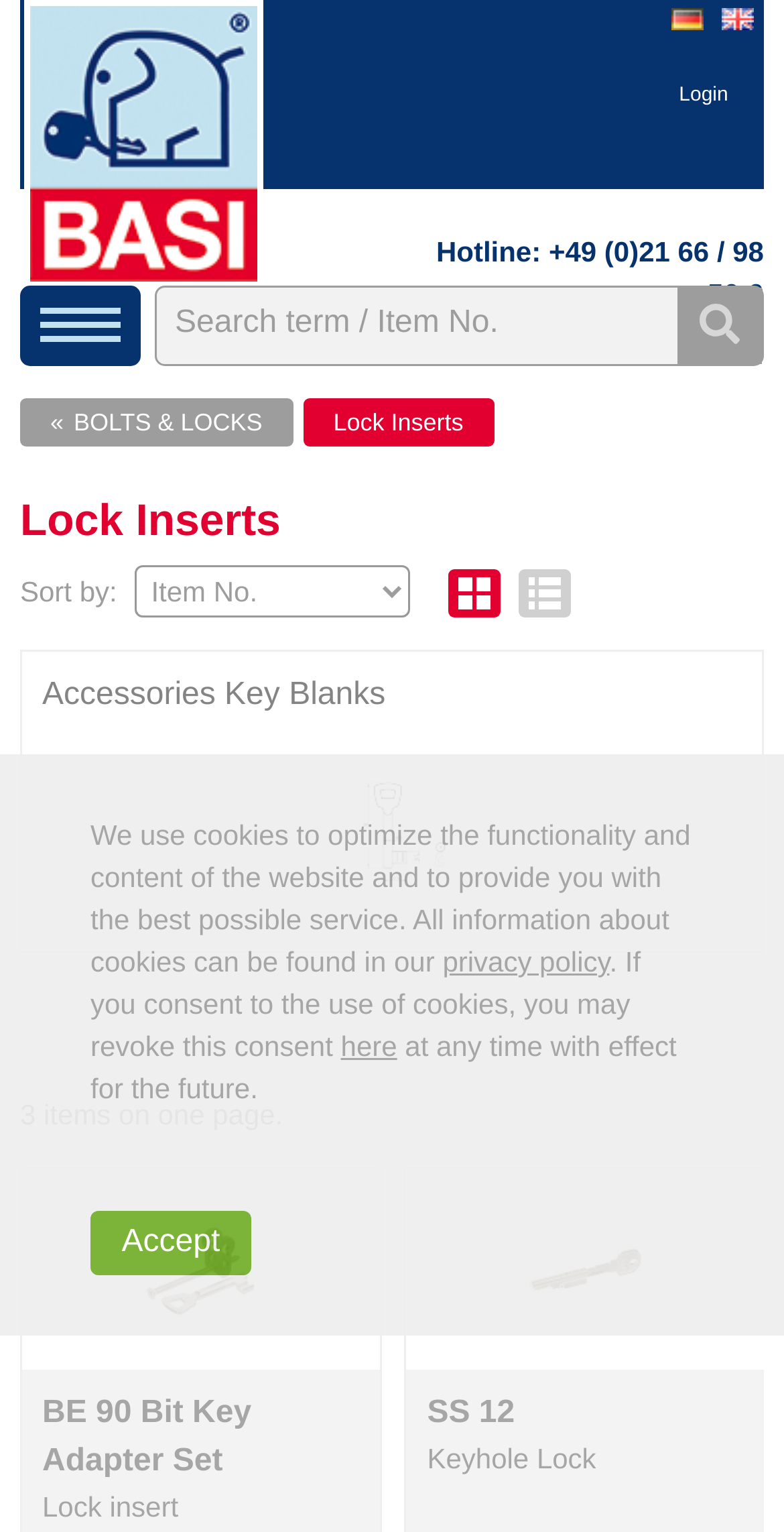Identify the bounding box coordinates of the clickable region required to complete the instruction: "Select an option from the sort by dropdown". The coordinates should be given as four float numbers within the range of 0 and 1, i.e., [left, top, right, bottom].

[0.172, 0.369, 0.523, 0.403]